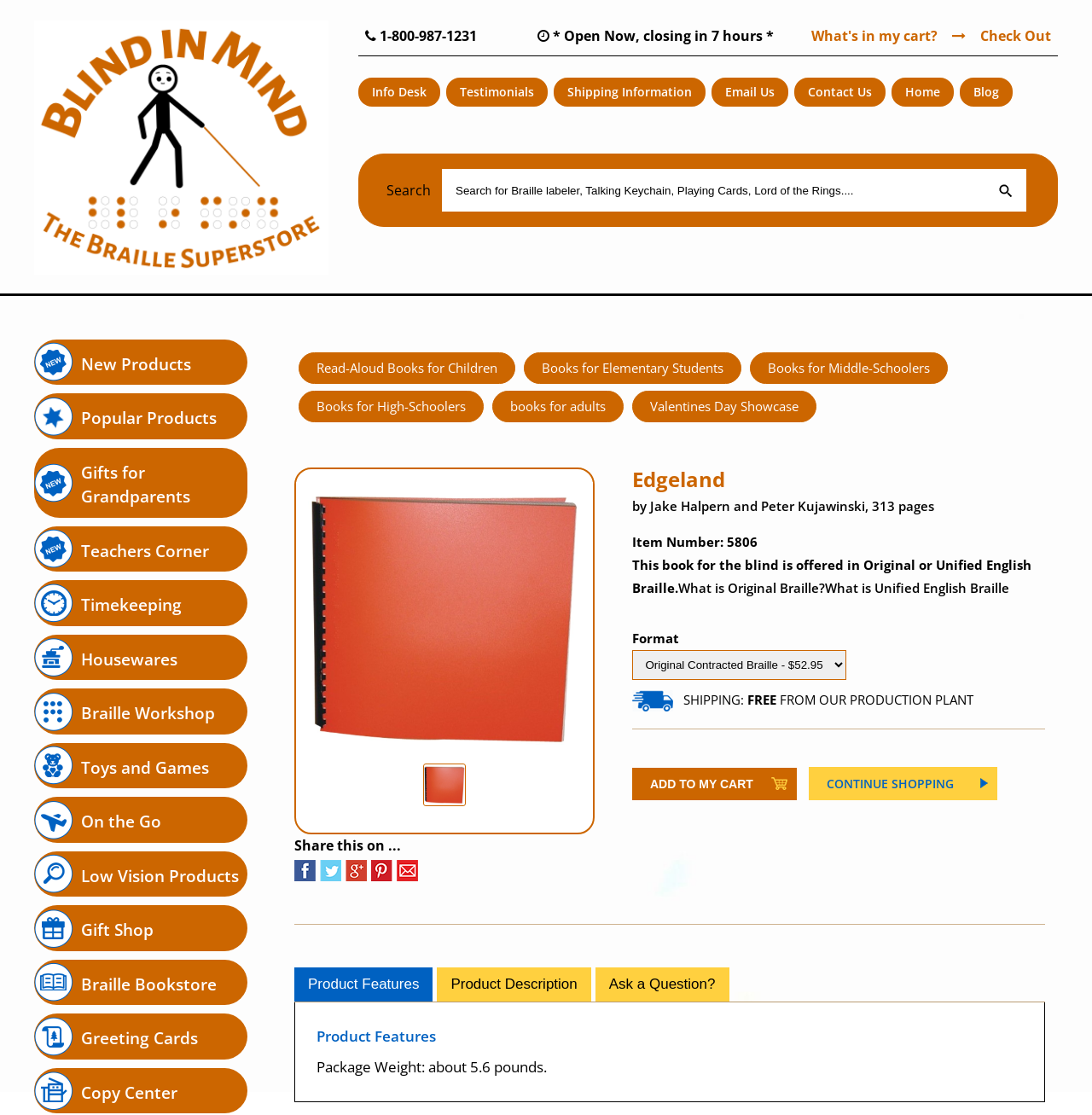What is the weight of the book package?
Based on the image, answer the question with as much detail as possible.

I found the weight of the book package by looking at the main content area, where I saw a static text element with the text 'Package Weight: about 5.6 pounds.'. This indicates that the weight of the book package is approximately 5.6 pounds.